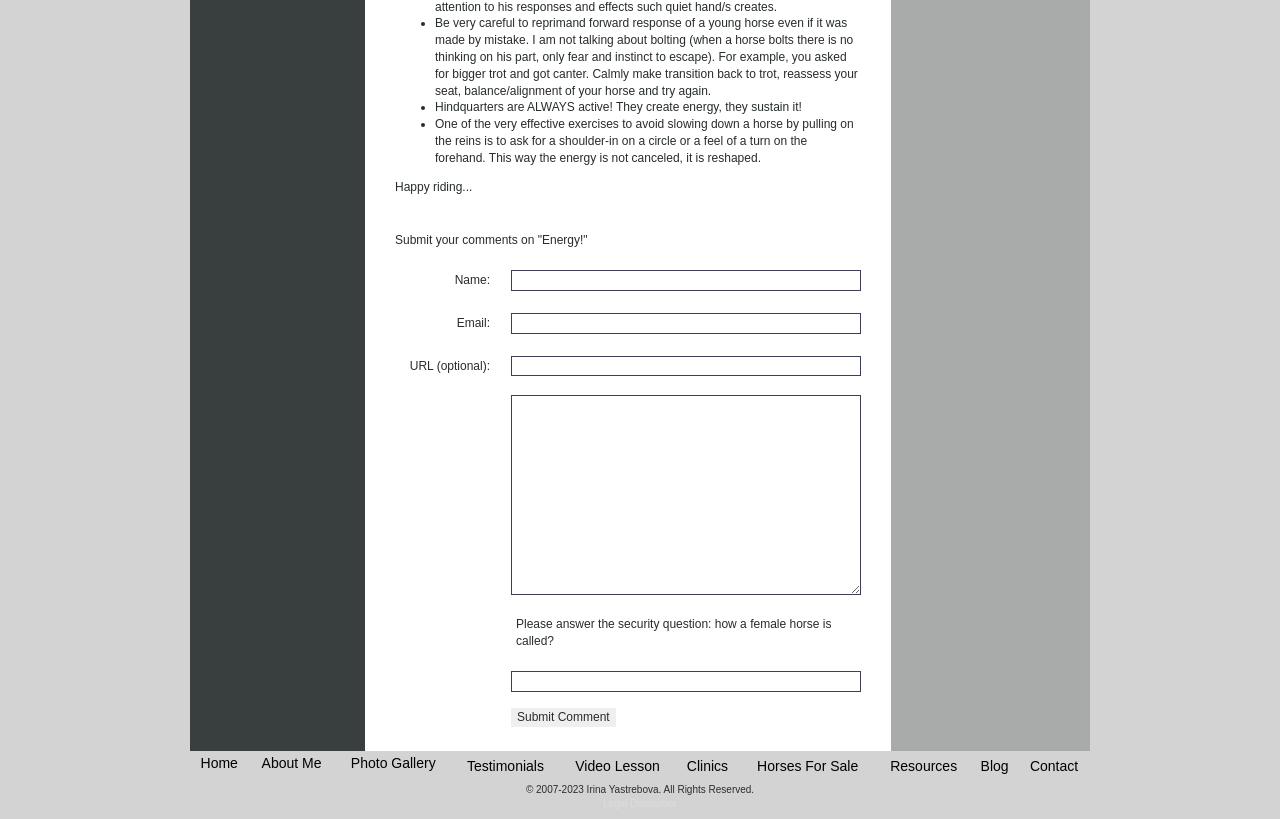How many text boxes are available for submitting comments?
Examine the image and provide an in-depth answer to the question.

There are 4 text boxes available for submitting comments, which are Name, Email, URL (optional), and the comment text box.